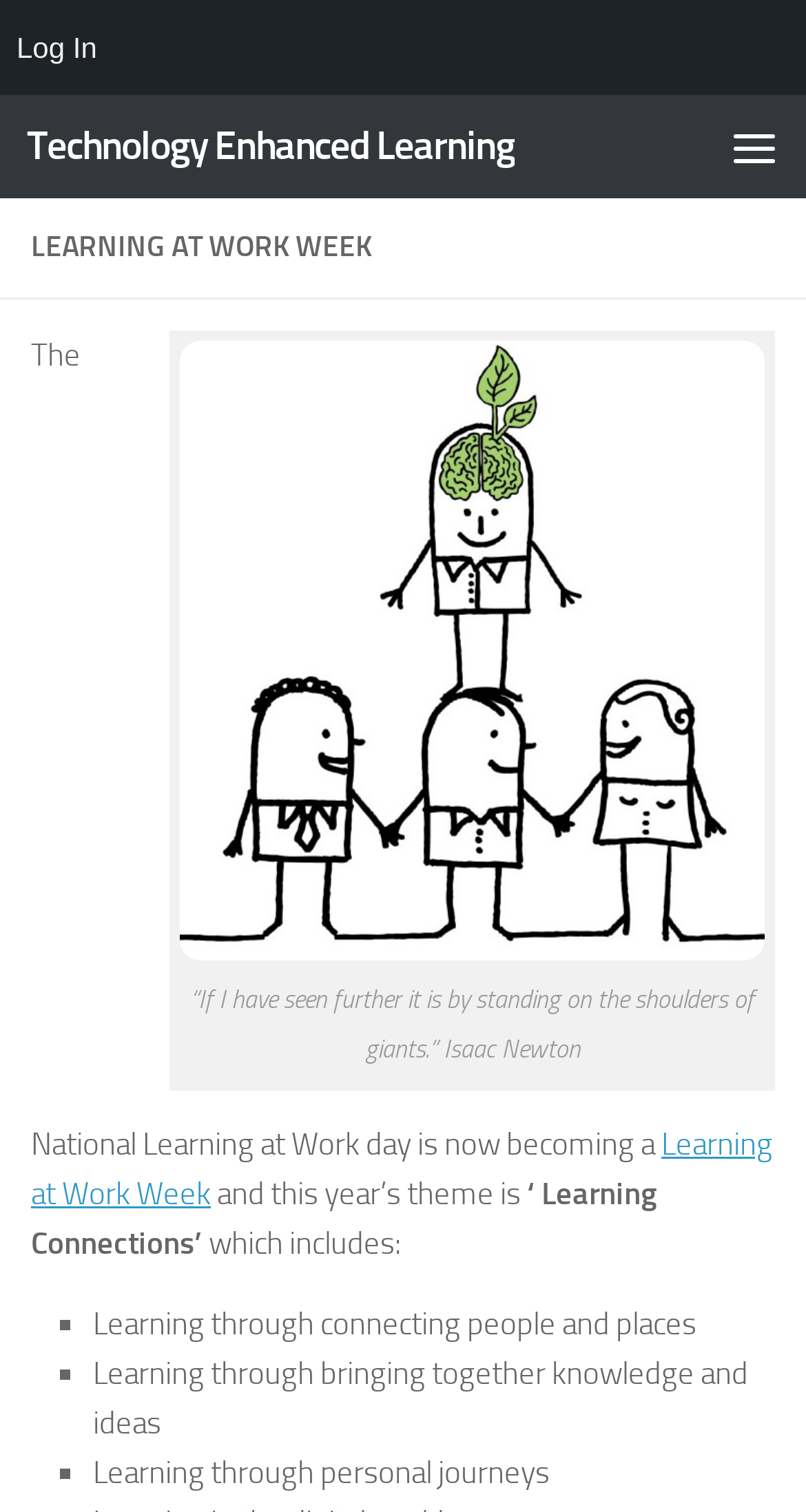With reference to the screenshot, provide a detailed response to the question below:
Is the menu expanded?

I checked the button element with the text 'Menu', which has an attribute 'expanded' set to 'False', indicating that the menu is not expanded.